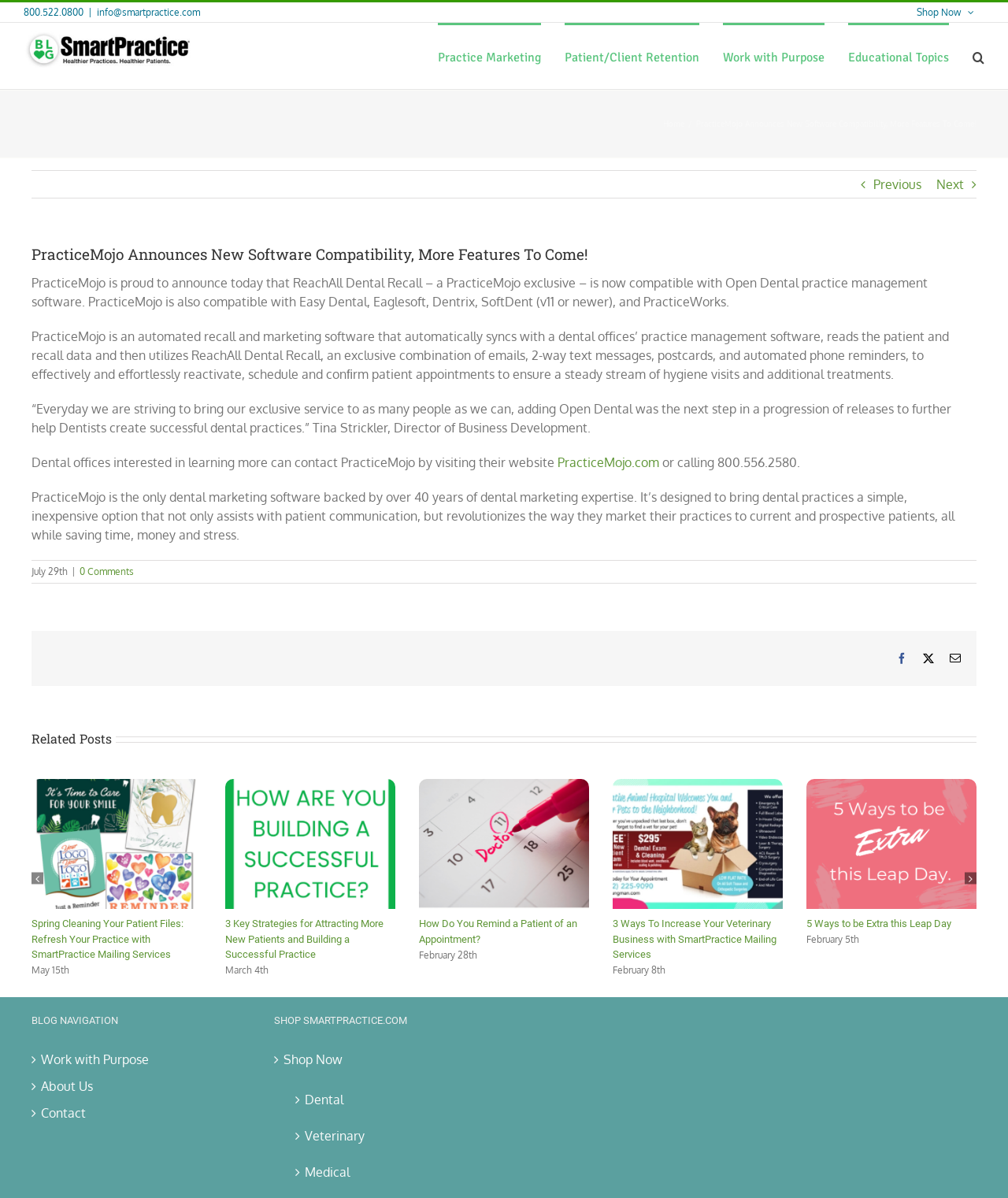Indicate the bounding box coordinates of the element that must be clicked to execute the instruction: "Click the 'Shop Now' button". The coordinates should be given as four float numbers between 0 and 1, i.e., [left, top, right, bottom].

[0.899, 0.002, 0.977, 0.018]